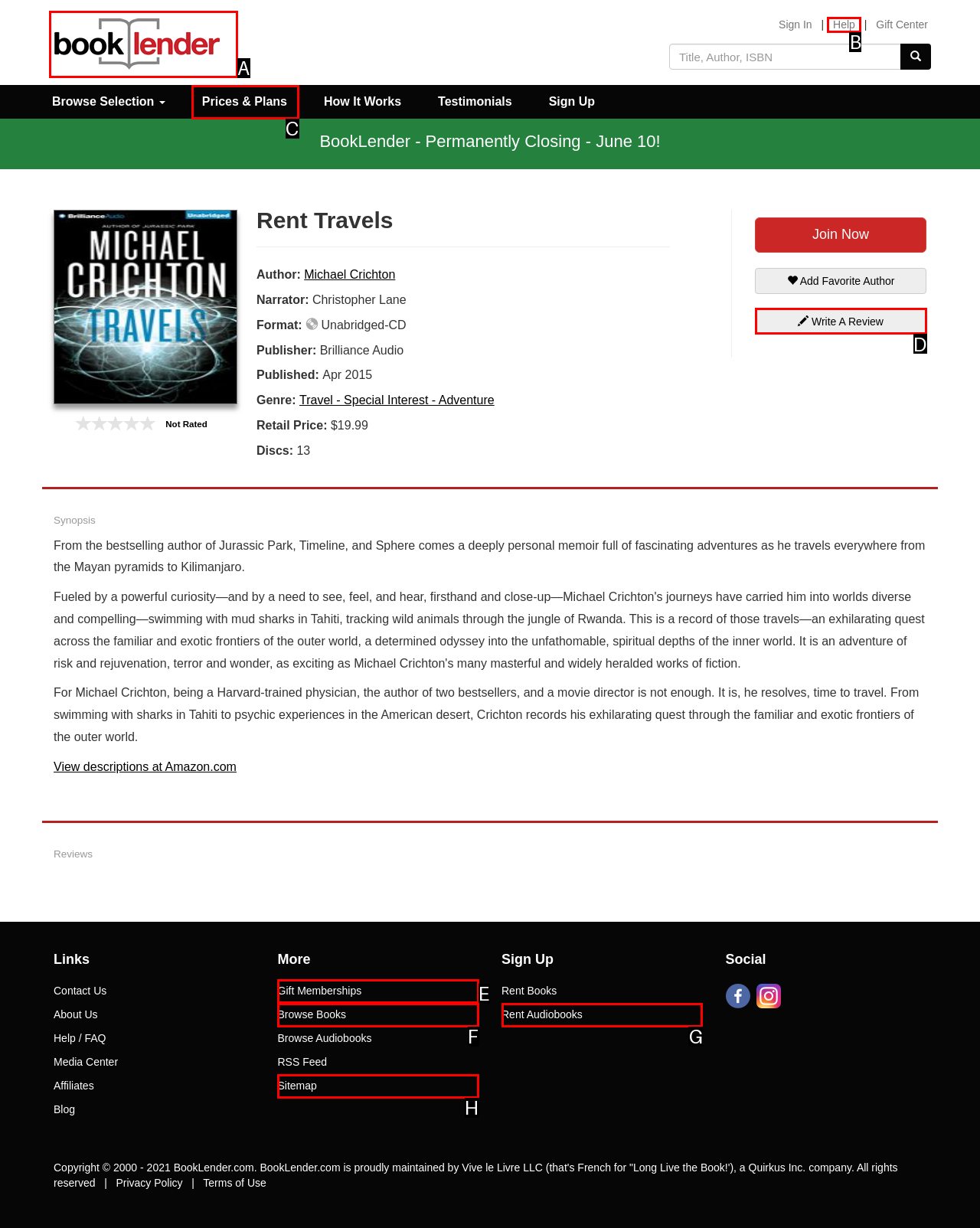Examine the description: Write A Review and indicate the best matching option by providing its letter directly from the choices.

D